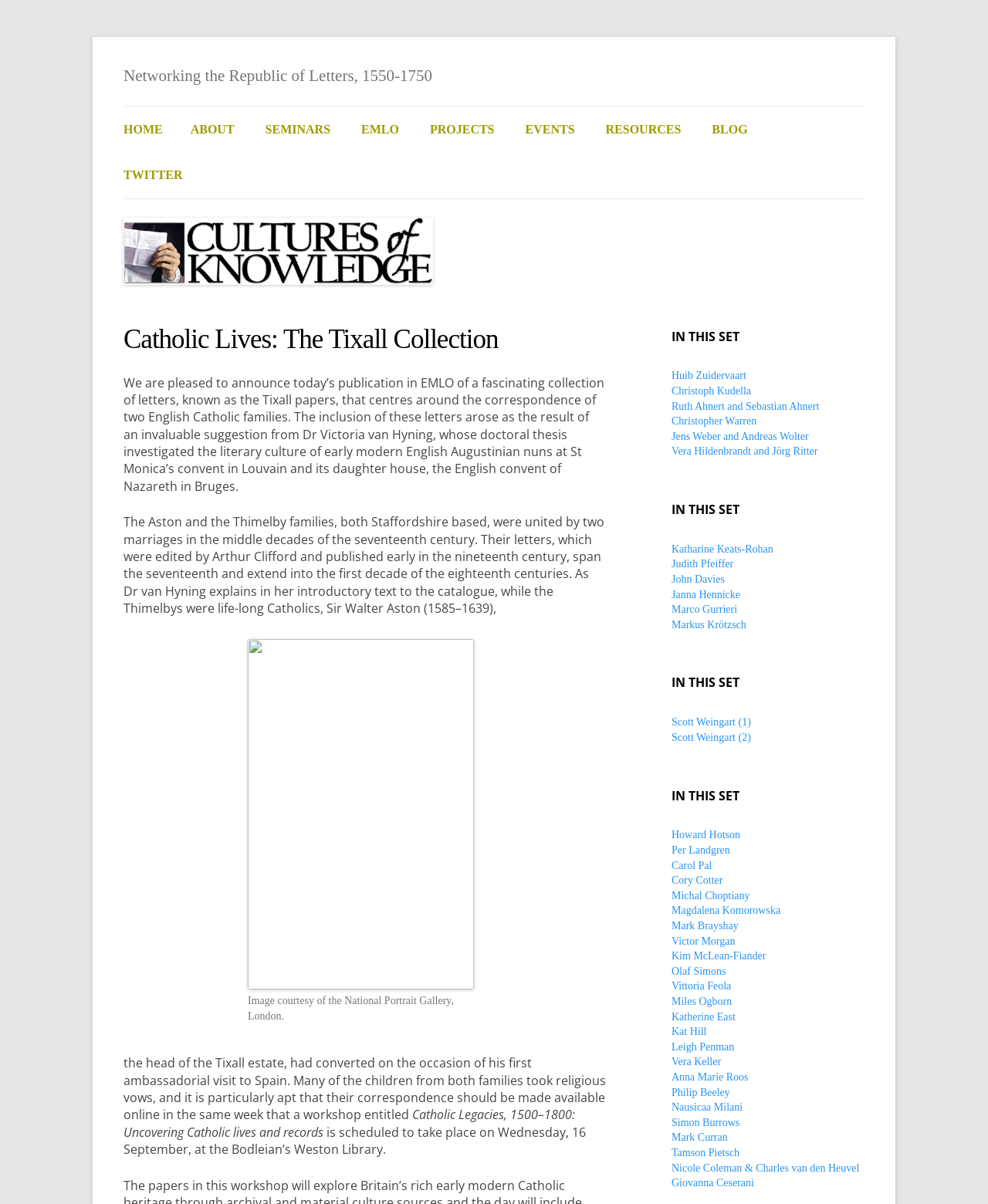What is the name of the workshop scheduled to take place on September 16?
Please give a detailed answer to the question using the information shown in the image.

The question is asking about the name of the workshop scheduled to take place on September 16. After carefully reading the text, I found that the workshop is called Catholic Legacies, 1500–1800: Uncovering Catholic lives and records, which is mentioned in the third paragraph of the webpage.